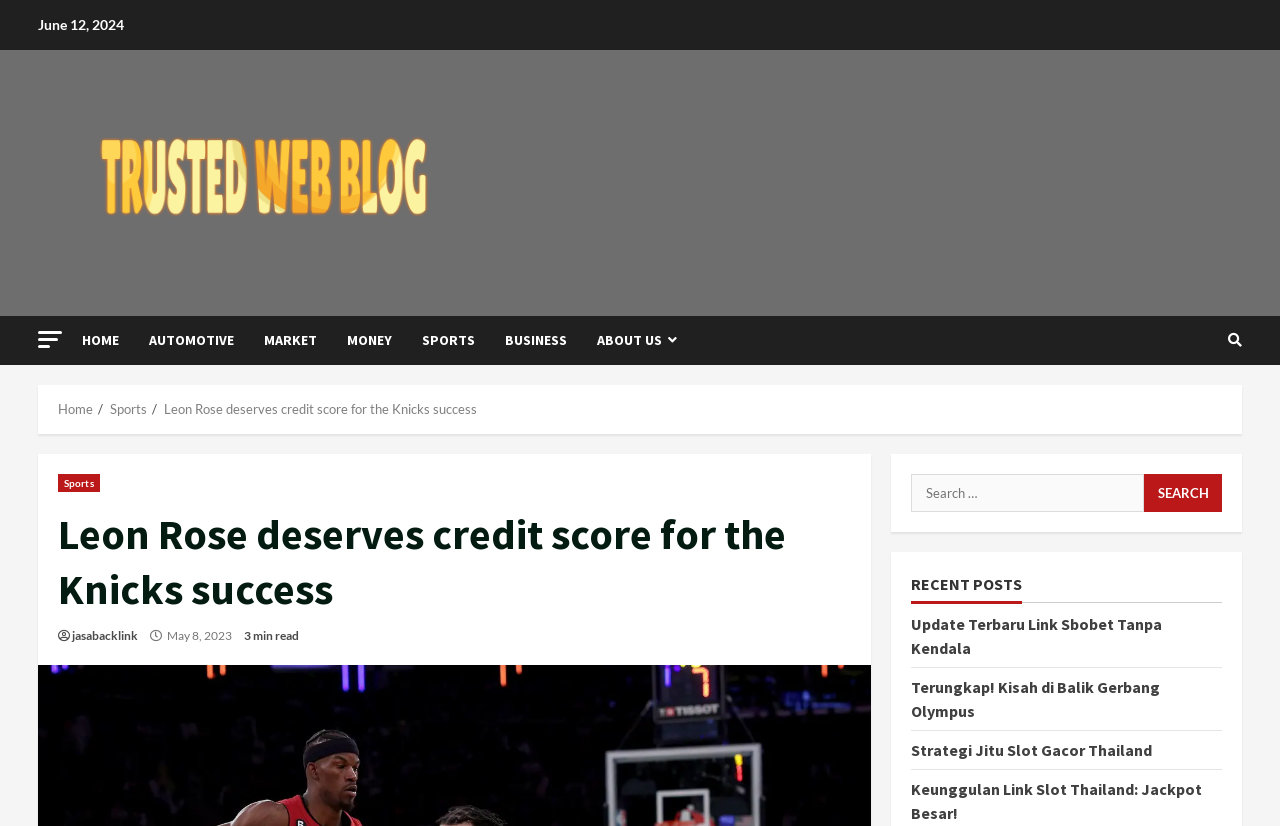Generate a thorough description of the webpage.

The webpage appears to be a news article or blog post from CatsReverie.com, with the title "Leon Rose deserves credit score for the Knicks success". At the top left, there is a date "June 12, 2024" and a link to the website's homepage, accompanied by a small image of the website's logo. 

Below the title, there is a navigation menu with links to different sections of the website, including "HOME", "AUTOMOTIVE", "MARKET", "MONEY", "SPORTS", "BUSINESS", and "ABOUT US". 

On the right side of the page, there is a search bar with a button labeled "SEARCH". Above the search bar, there is a breadcrumbs navigation menu showing the current page's location, with links to "Home" and "Sports". 

The main content of the page is the article itself, with a heading that repeats the title. The article has a link to "jasabacklink" and displays the date "May 8, 2023" and an estimated reading time of "3 min read". 

Below the article, there is a section titled "RECENT POSTS" with links to four other articles, including "Update Terbaru Link Sbobet Tanpa Kendala", "Terungkap! Kisah di Balik Gerbang Olympus", "Strategi Jitu Slot Gacor Thailand", and "Keunggulan Link Slot Thailand: Jackpot Besar!".